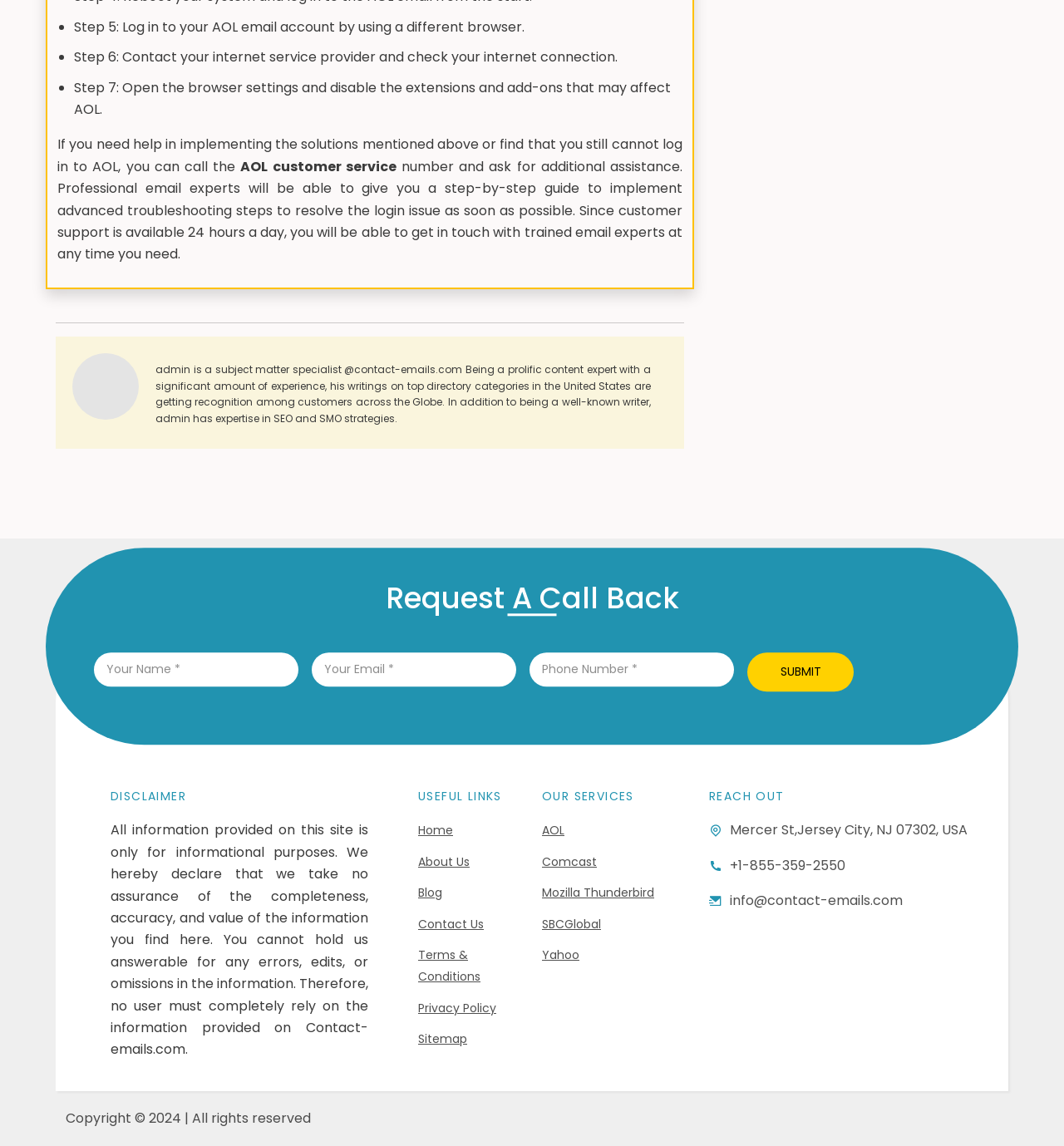Identify the bounding box coordinates of the HTML element based on this description: "Terms & Conditions".

[0.393, 0.826, 0.452, 0.86]